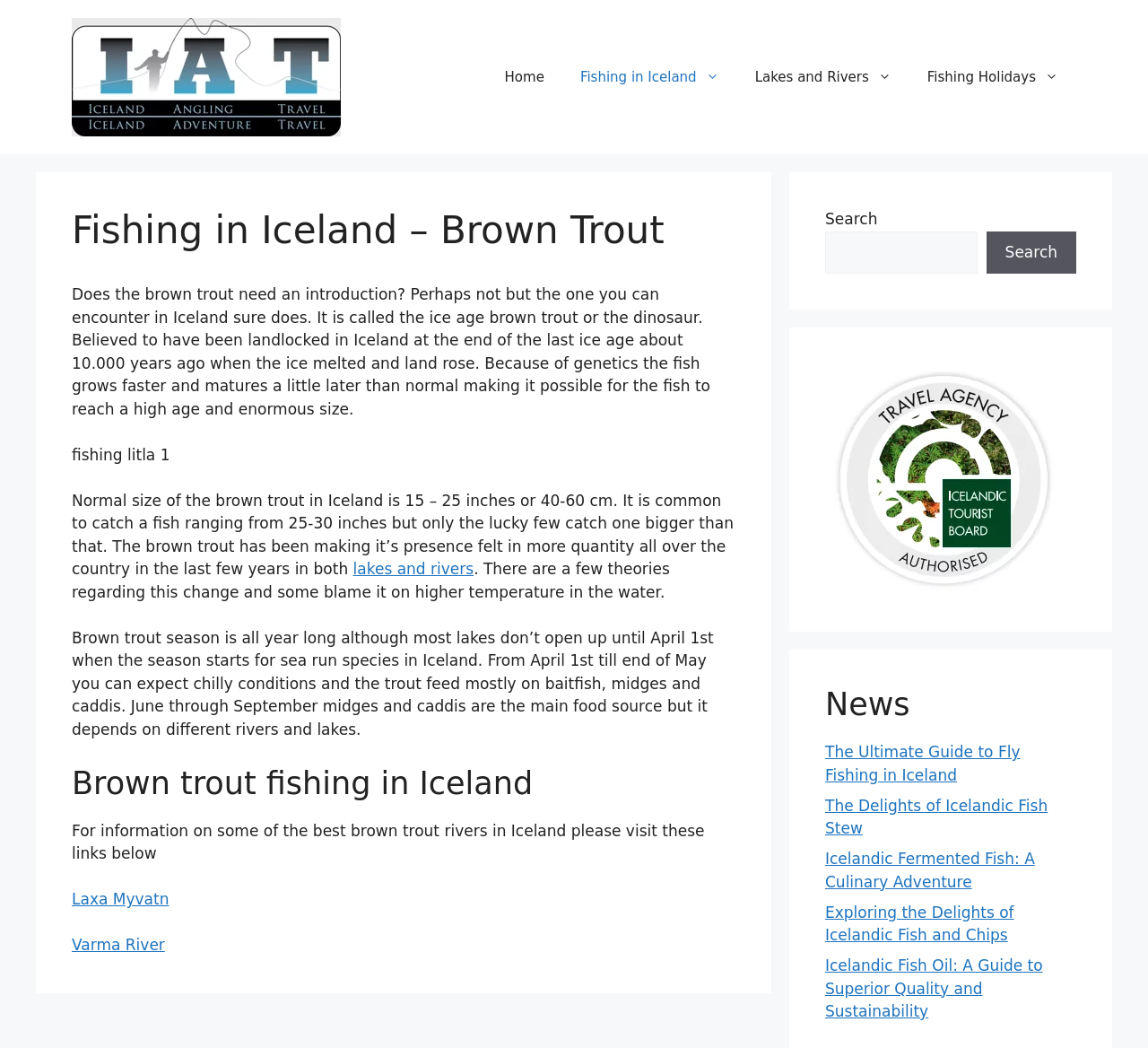Can you find the bounding box coordinates for the element that needs to be clicked to execute this instruction: "Learn more about Long-Term Care Insurance"? The coordinates should be given as four float numbers between 0 and 1, i.e., [left, top, right, bottom].

None